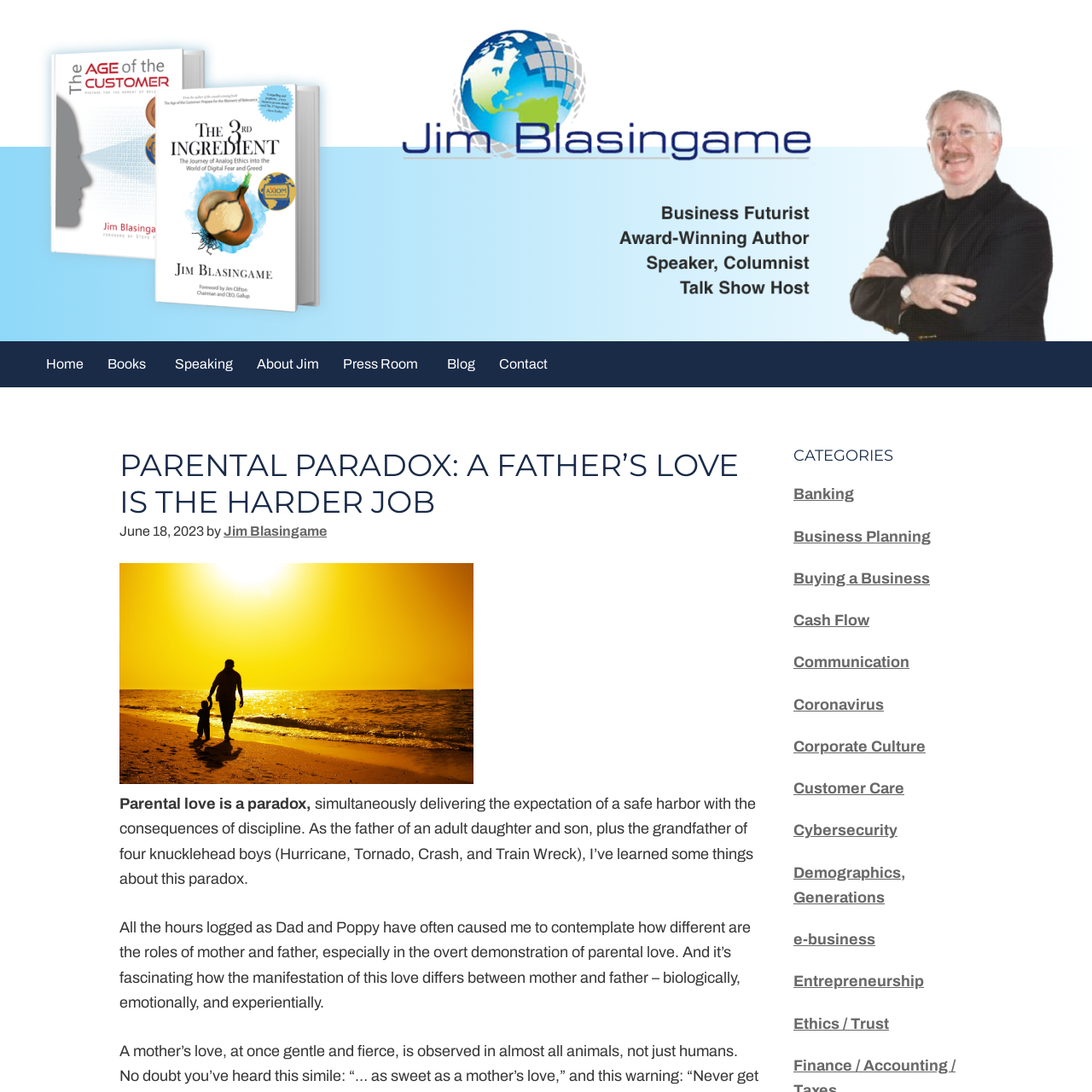Provide the bounding box coordinates of the UI element that matches the description: "Buying a Business".

[0.727, 0.522, 0.852, 0.537]